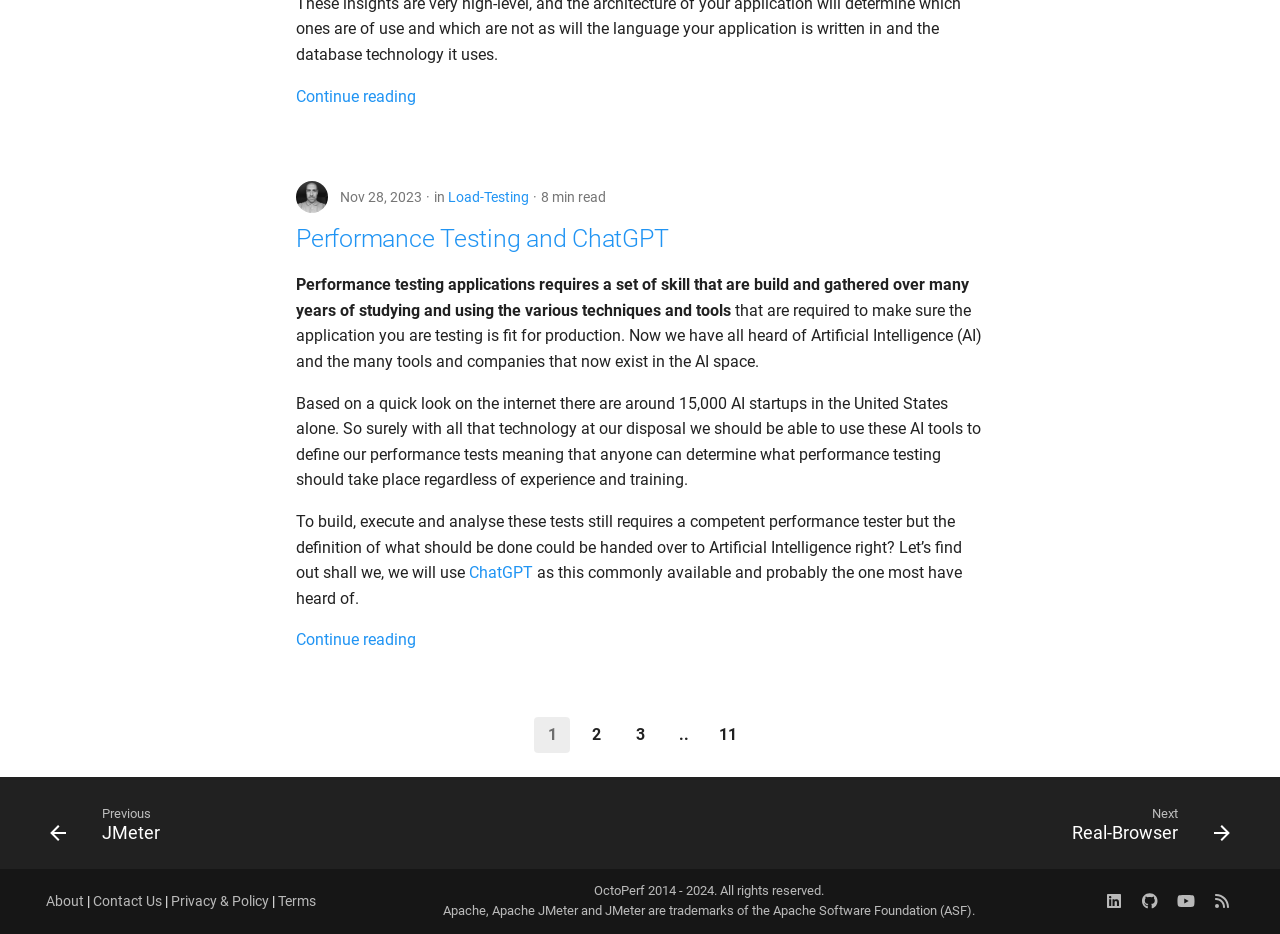Locate the bounding box coordinates of the clickable area needed to fulfill the instruction: "Follow OctoPerf on Linked'In".

[0.858, 0.947, 0.883, 0.982]